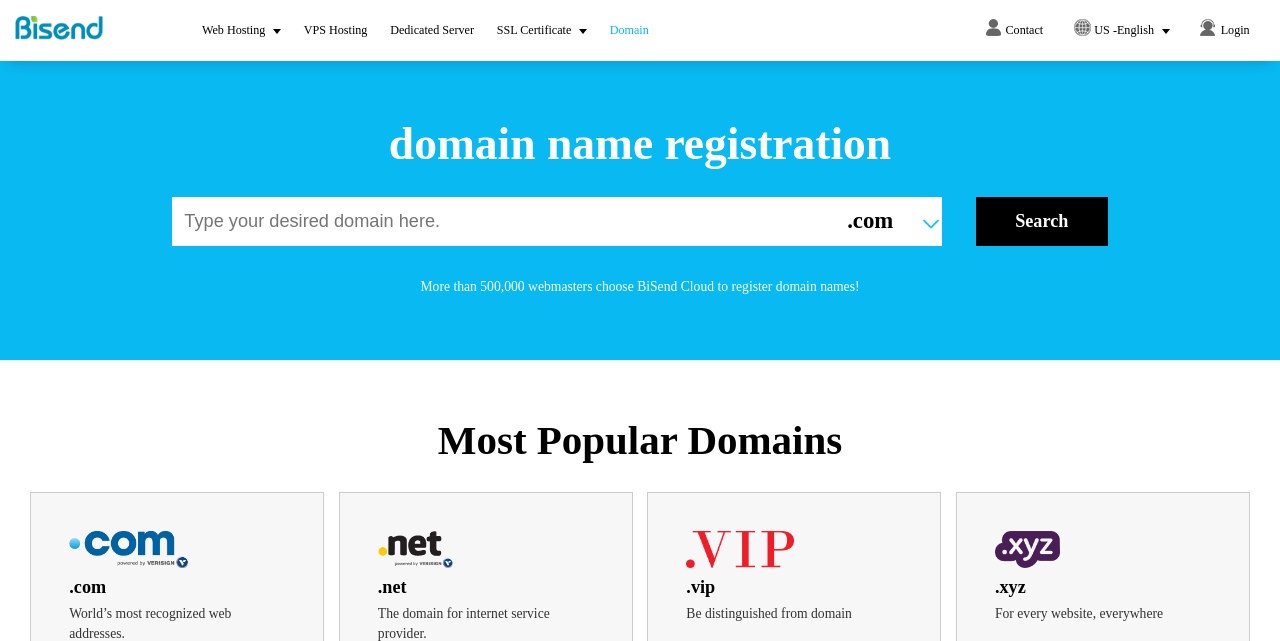Give a one-word or one-phrase response to the question: 
What is the company name behind this website?

BiSend